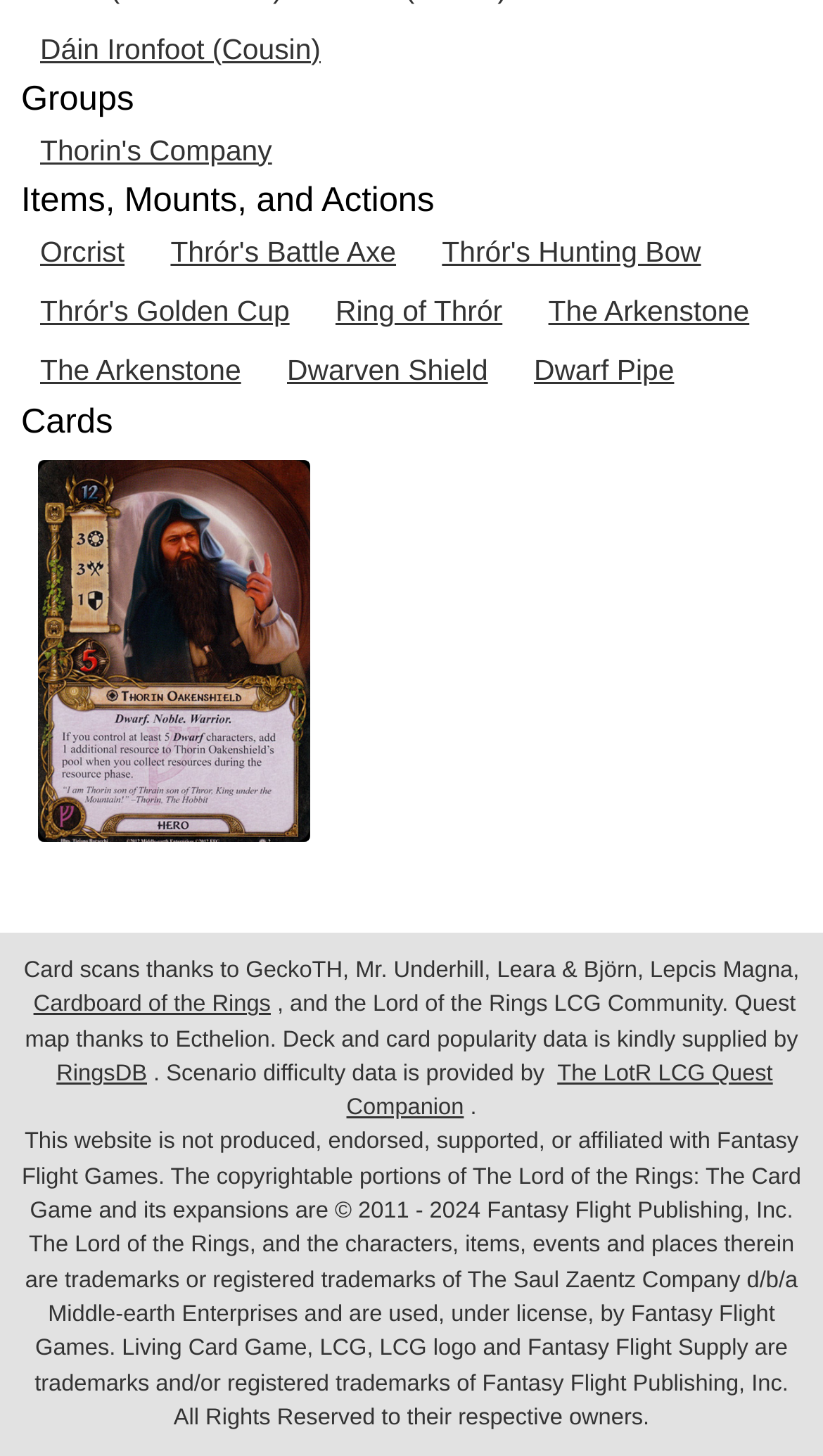How many links are there under 'Items, Mounts, and Actions'?
Answer the question with just one word or phrase using the image.

7